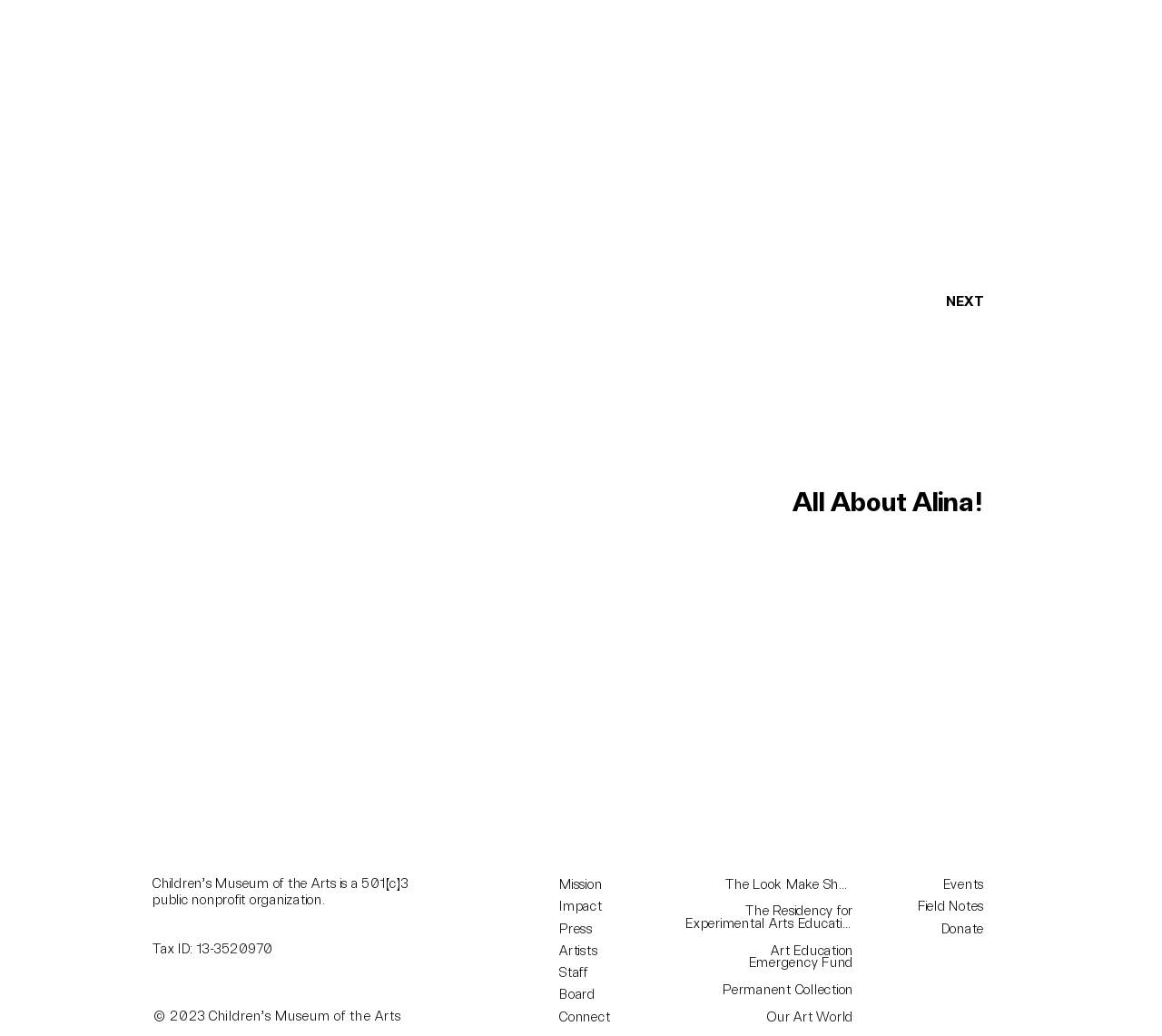Please identify the bounding box coordinates of the area I need to click to accomplish the following instruction: "Click Contact Us".

None